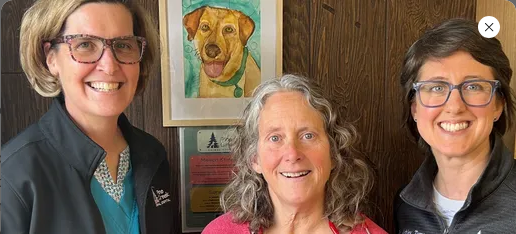Respond with a single word or phrase to the following question: How many women are in the image?

Three